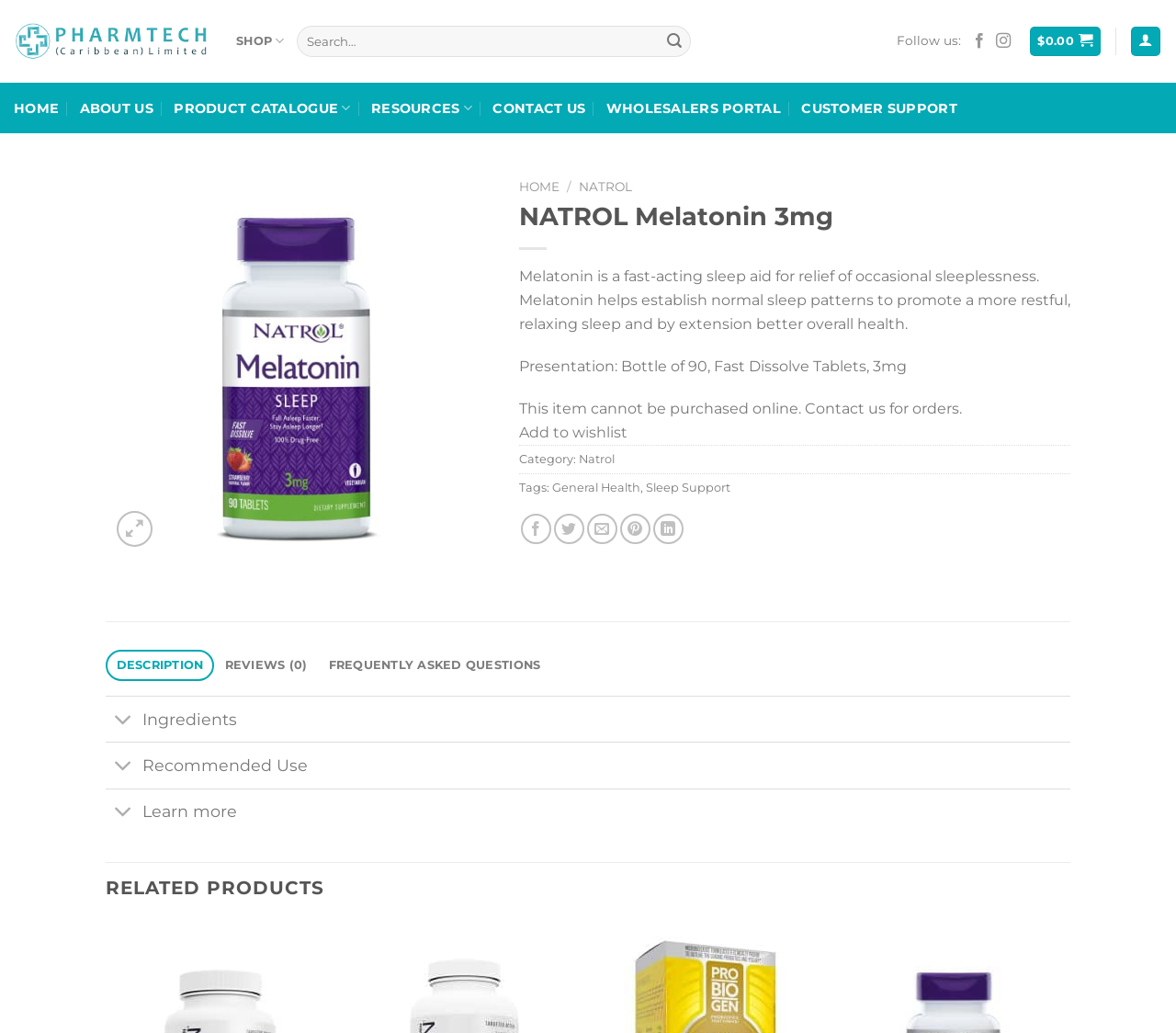Can this item be purchased online?
Based on the screenshot, give a detailed explanation to answer the question.

I found that this item cannot be purchased online by looking at the static text 'This item cannot be purchased online. Contact us for orders'.